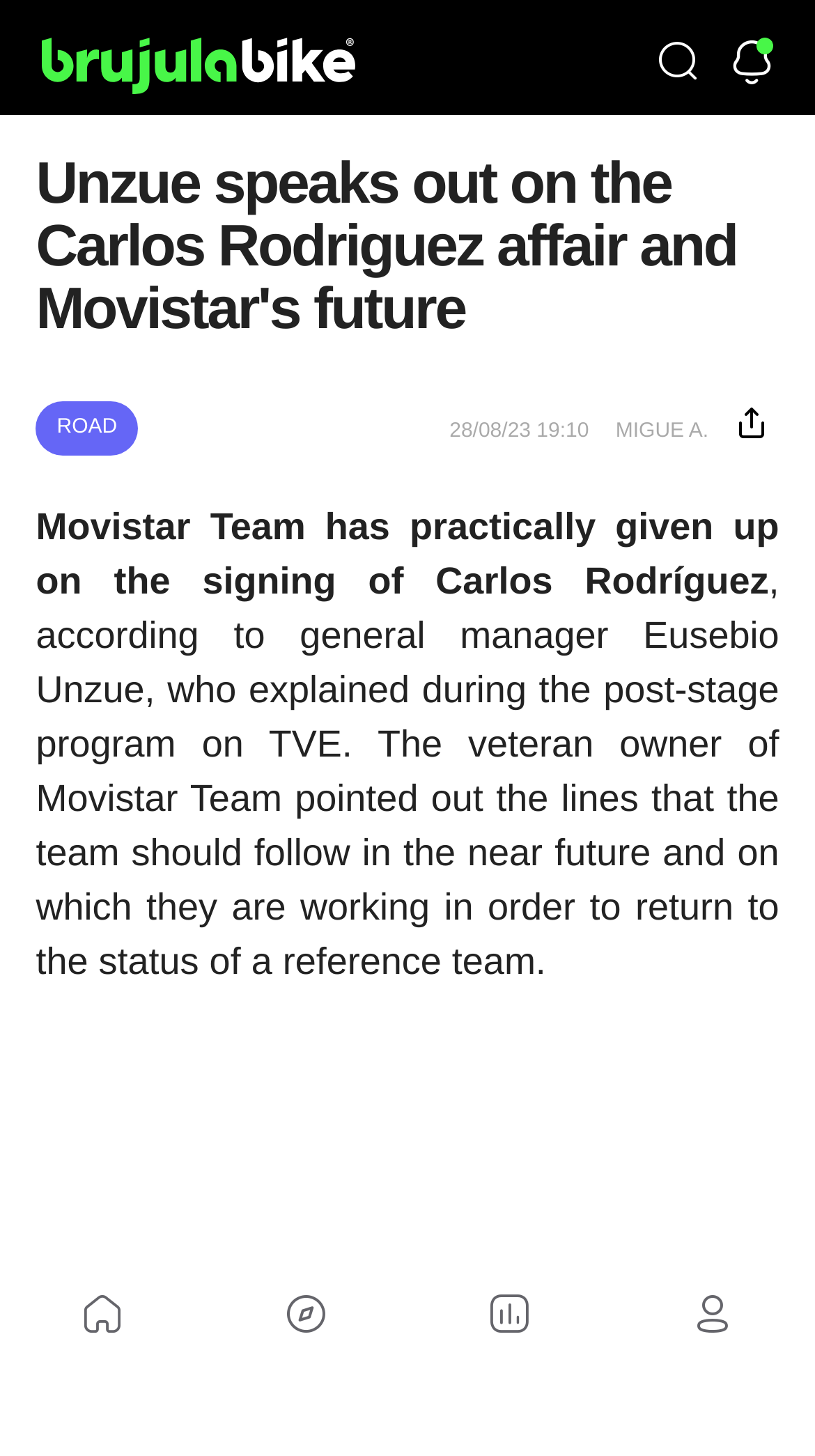Locate the bounding box coordinates of the clickable area to execute the instruction: "Subscribe to the Newsletter". Provide the coordinates as four float numbers between 0 and 1, represented as [left, top, right, bottom].

[0.883, 0.026, 0.962, 0.066]